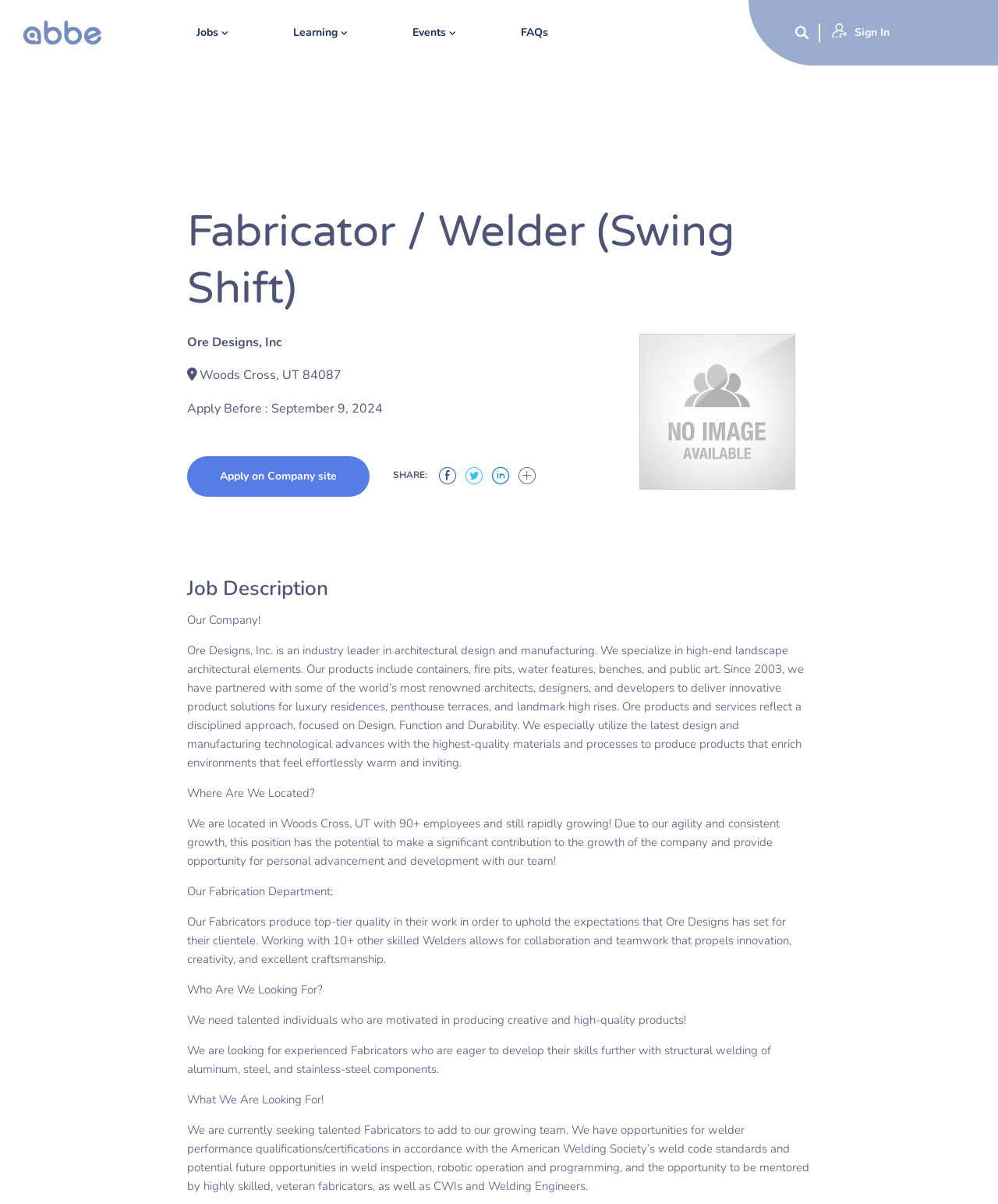Determine the coordinates of the bounding box for the clickable area needed to execute this instruction: "Contact us".

None